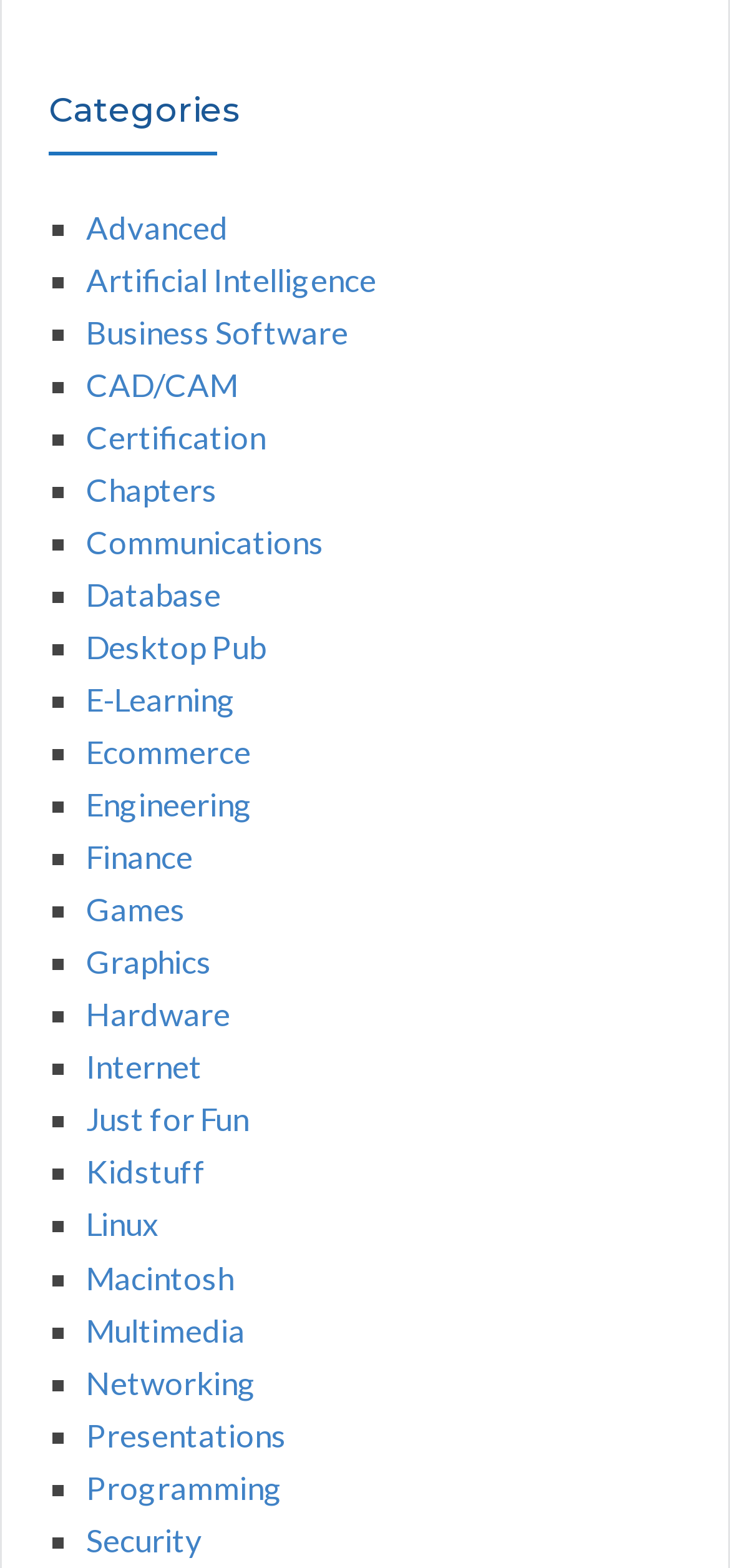Please identify the bounding box coordinates of the element that needs to be clicked to execute the following command: "Learn about E-Learning". Provide the bounding box using four float numbers between 0 and 1, formatted as [left, top, right, bottom].

[0.118, 0.434, 0.323, 0.459]